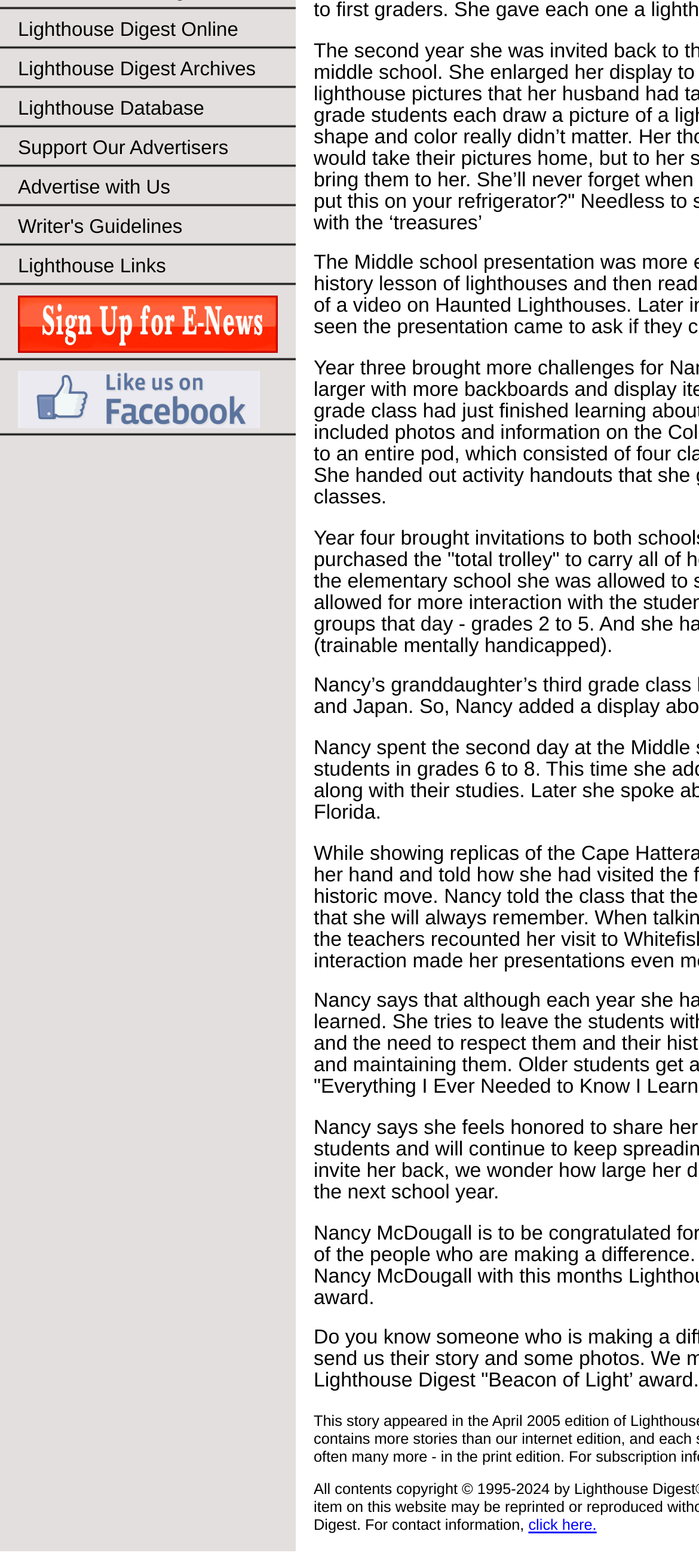Determine the bounding box for the UI element described here: "eStore".

None